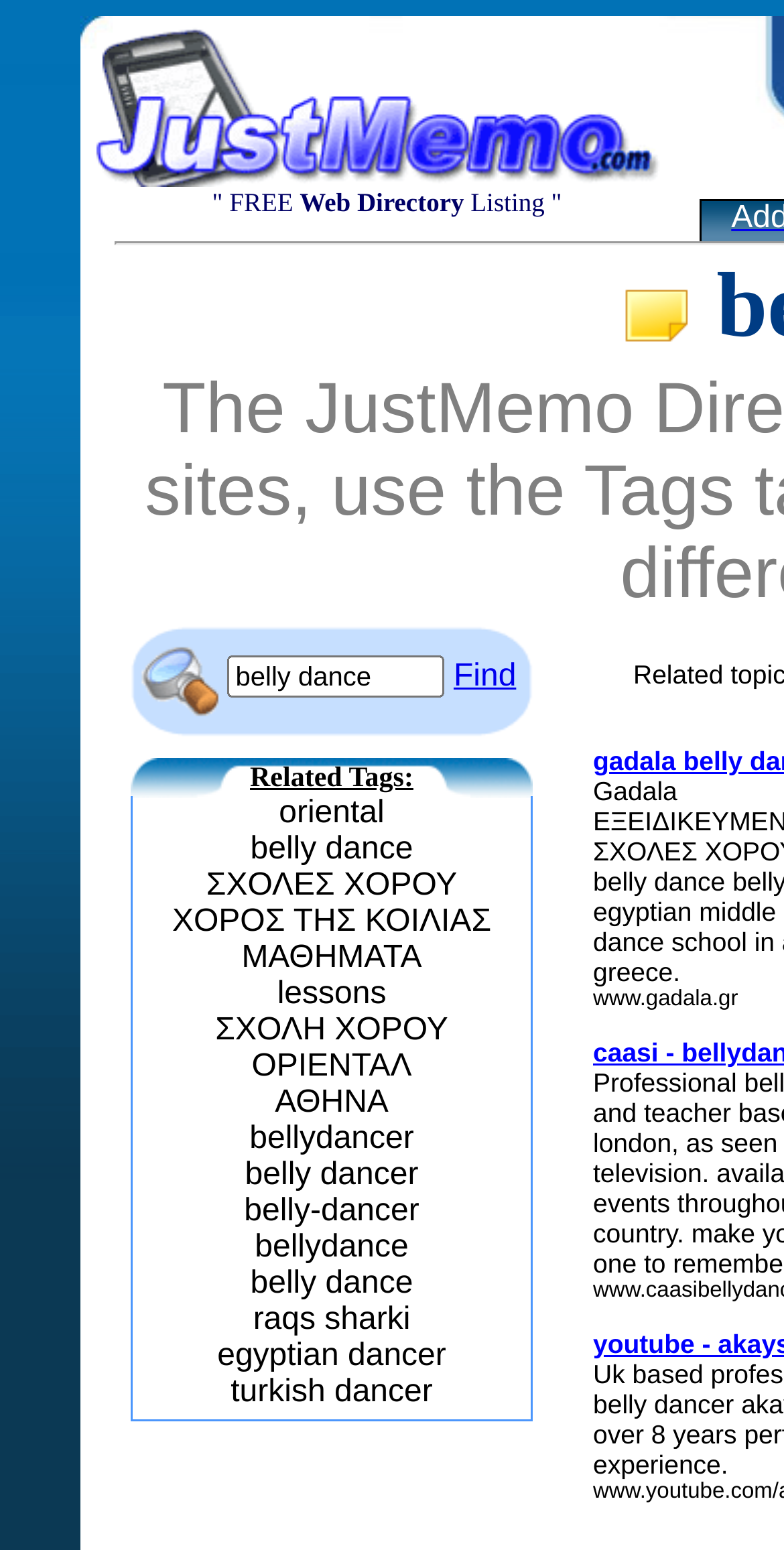Please specify the bounding box coordinates of the clickable region necessary for completing the following instruction: "Click on the 'Find' button". The coordinates must consist of four float numbers between 0 and 1, i.e., [left, top, right, bottom].

[0.579, 0.425, 0.658, 0.447]